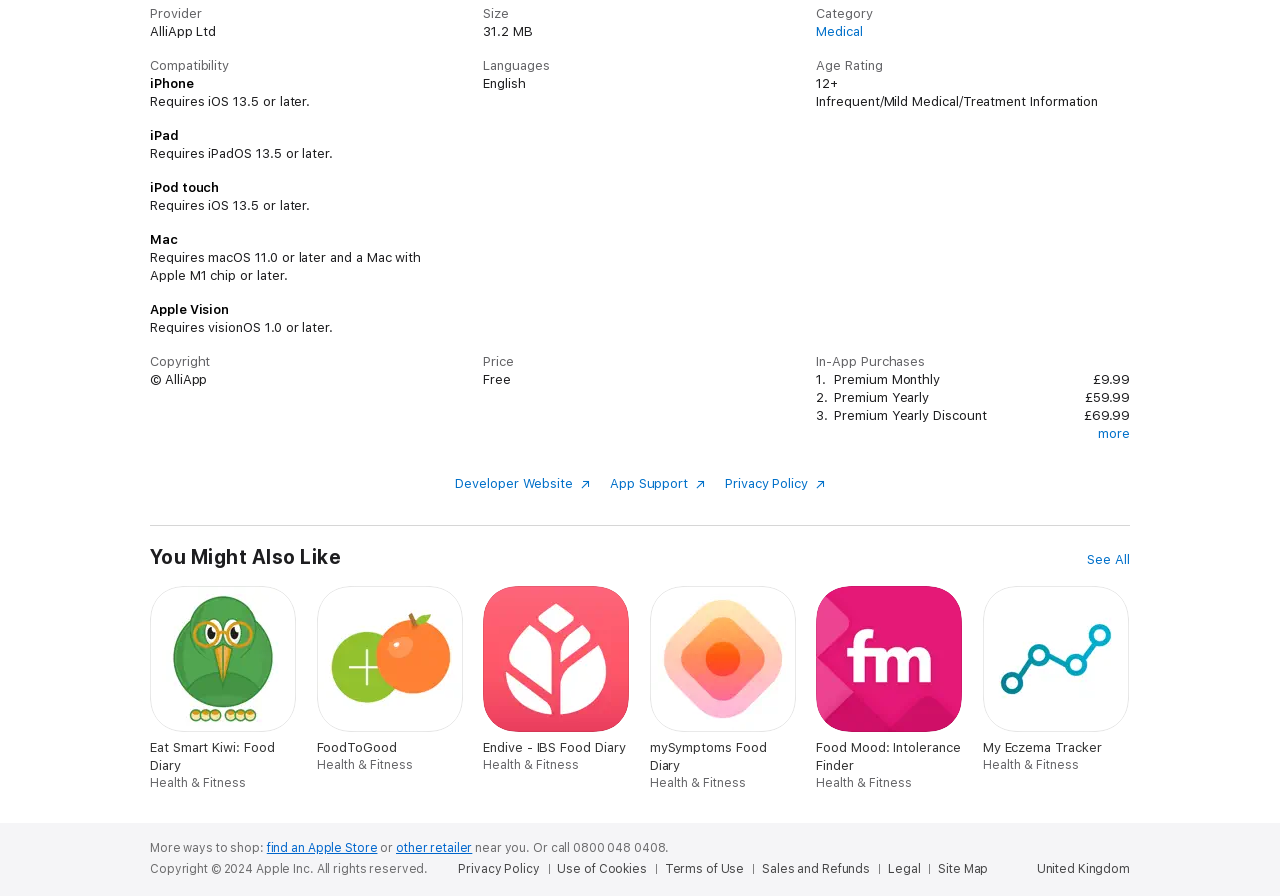Answer briefly with one word or phrase:
What is the copyright information of the AlliApp?

© AlliApp